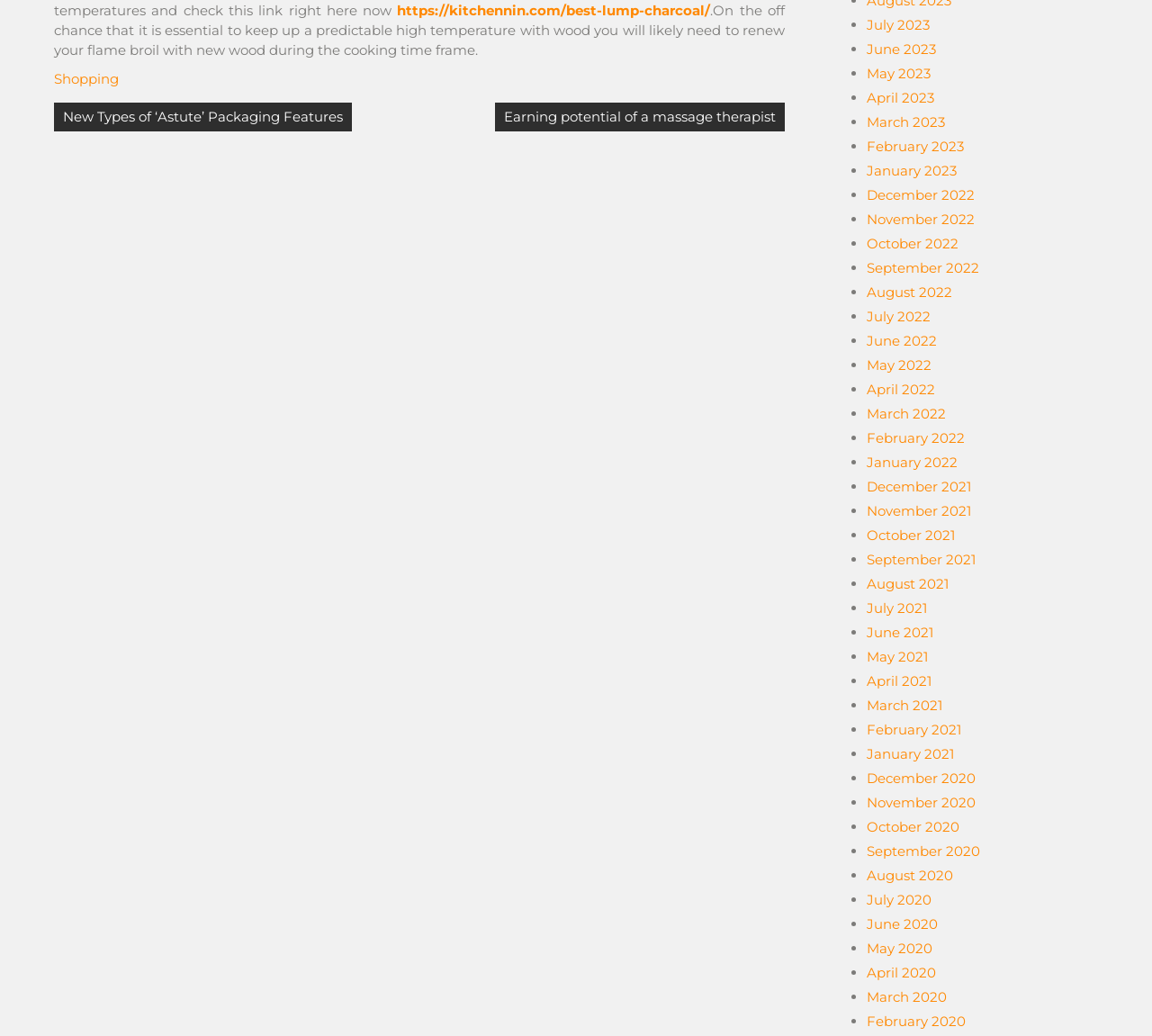Determine the bounding box coordinates for the clickable element required to fulfill the instruction: "Read 'New Types of ‘Astute’ Packaging Features'". Provide the coordinates as four float numbers between 0 and 1, i.e., [left, top, right, bottom].

[0.047, 0.099, 0.305, 0.127]